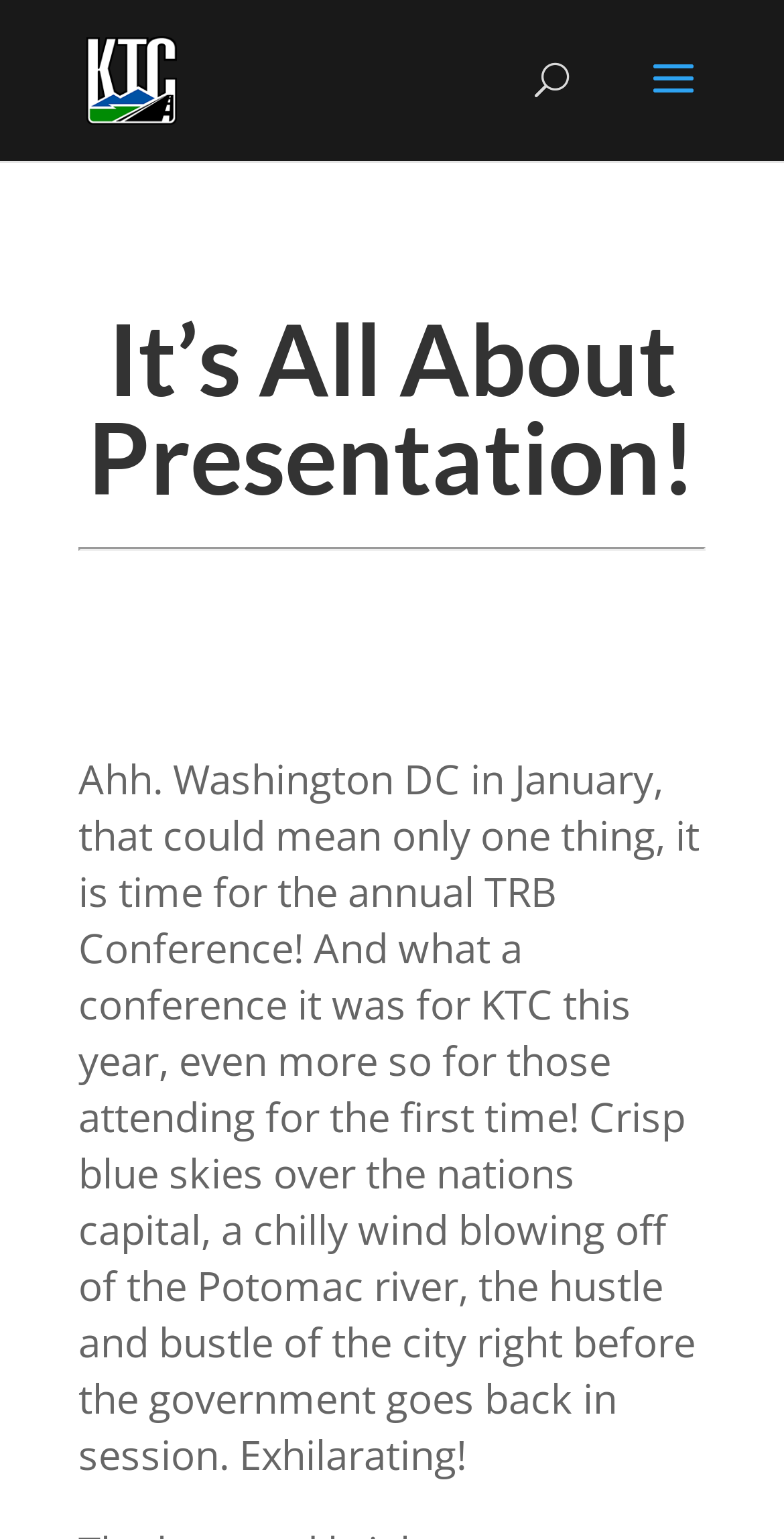Please use the details from the image to answer the following question comprehensively:
What is the color of the jacket worn by the woman?

The question asks about the color of the jacket worn by the woman. By reading the StaticText element with the text '...the hustle and bustle of the city right before the government goes back in session. Exhilarating!', we cannot find any information about a woman wearing a jacket. However, by reading the previous sentence '...a chilly wind blowing off of the Potomac river, the hustle and bustle of the city right before the government goes back in session. Exhilarating!', we can infer that the woman is mentioned earlier in the text, and her jacket is described as red.